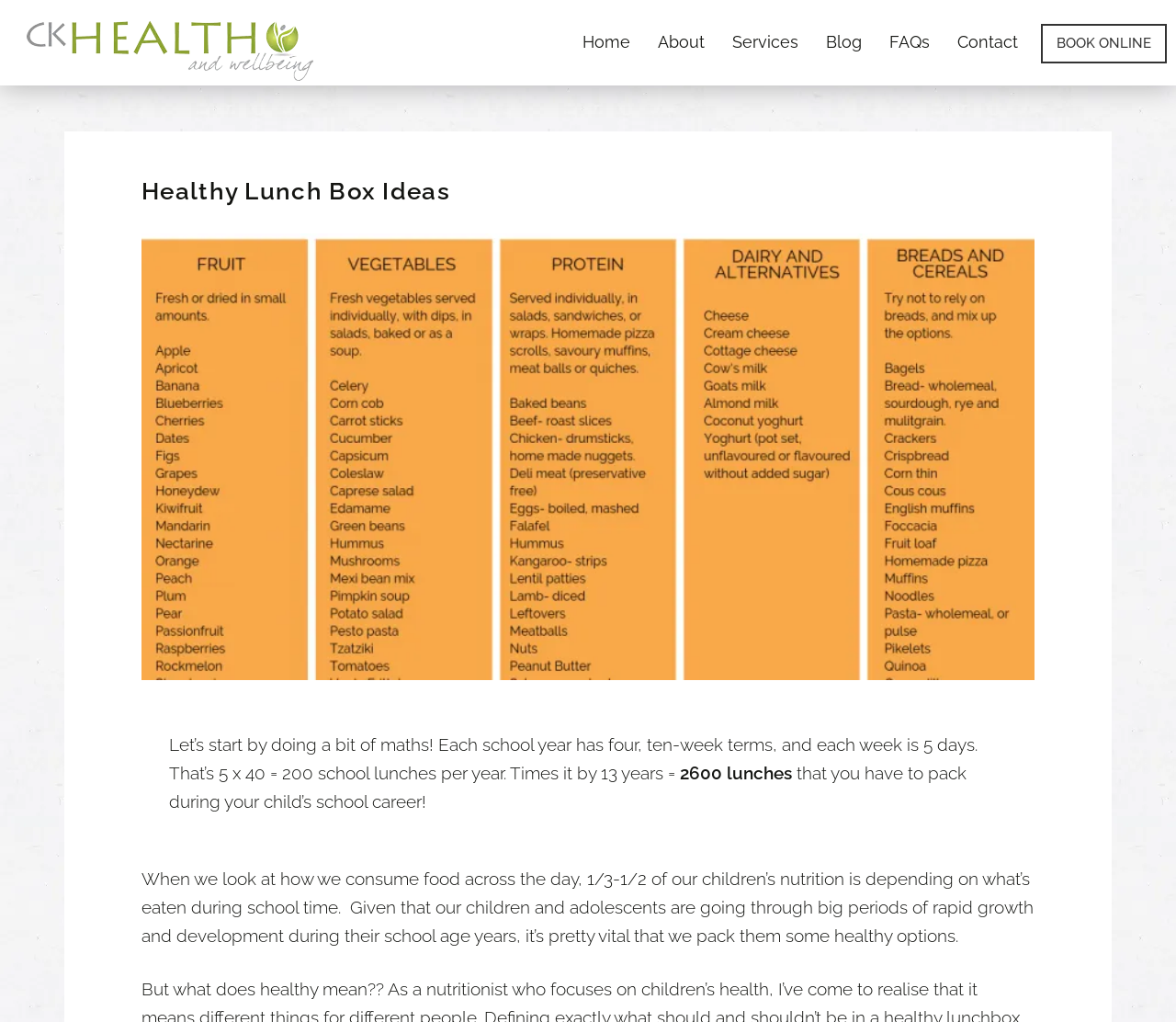Please find and provide the title of the webpage.

Healthy Lunch Box Ideas